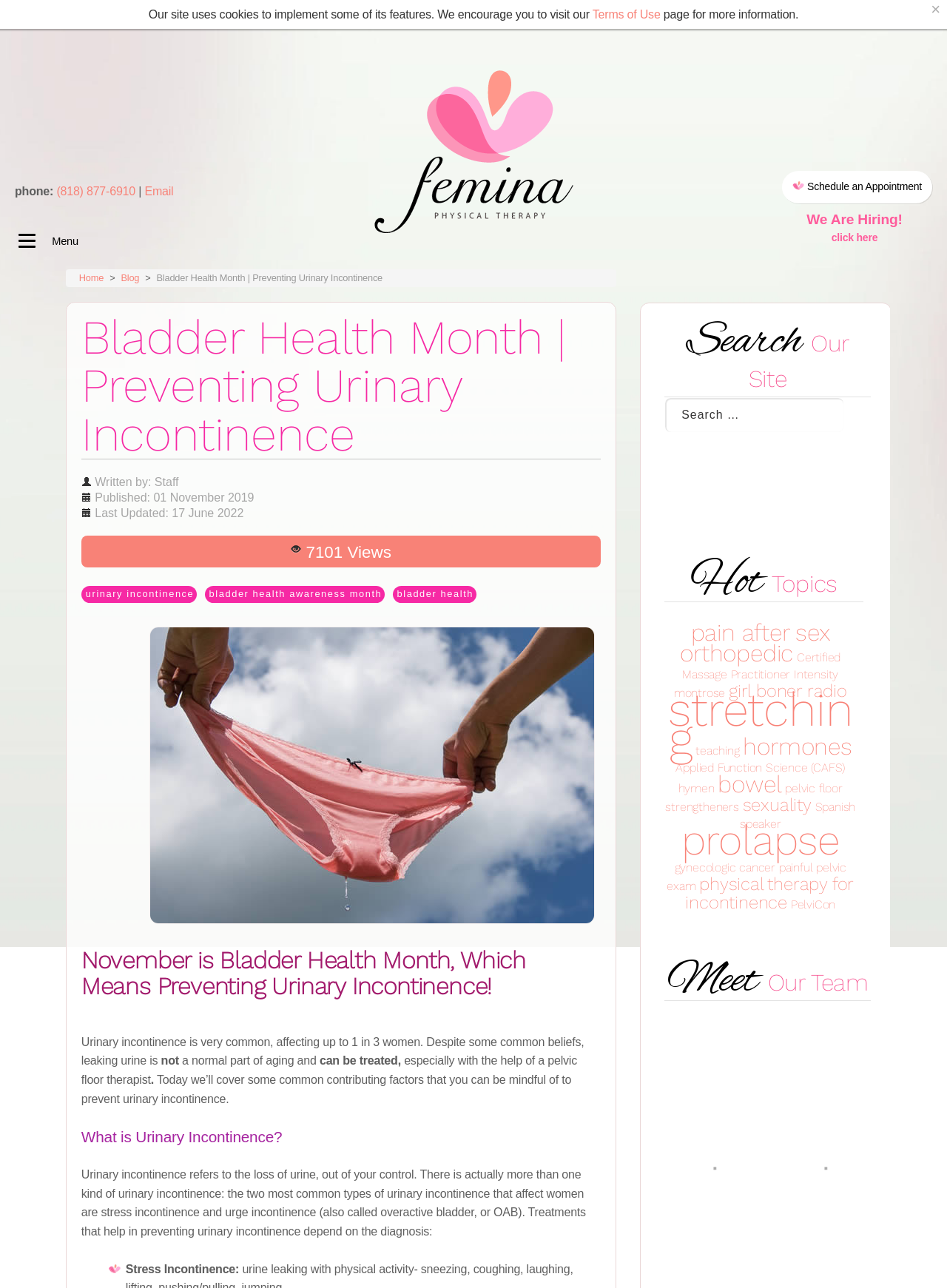Find the bounding box coordinates of the area to click in order to follow the instruction: "Search for something".

[0.041, 0.035, 0.295, 0.063]